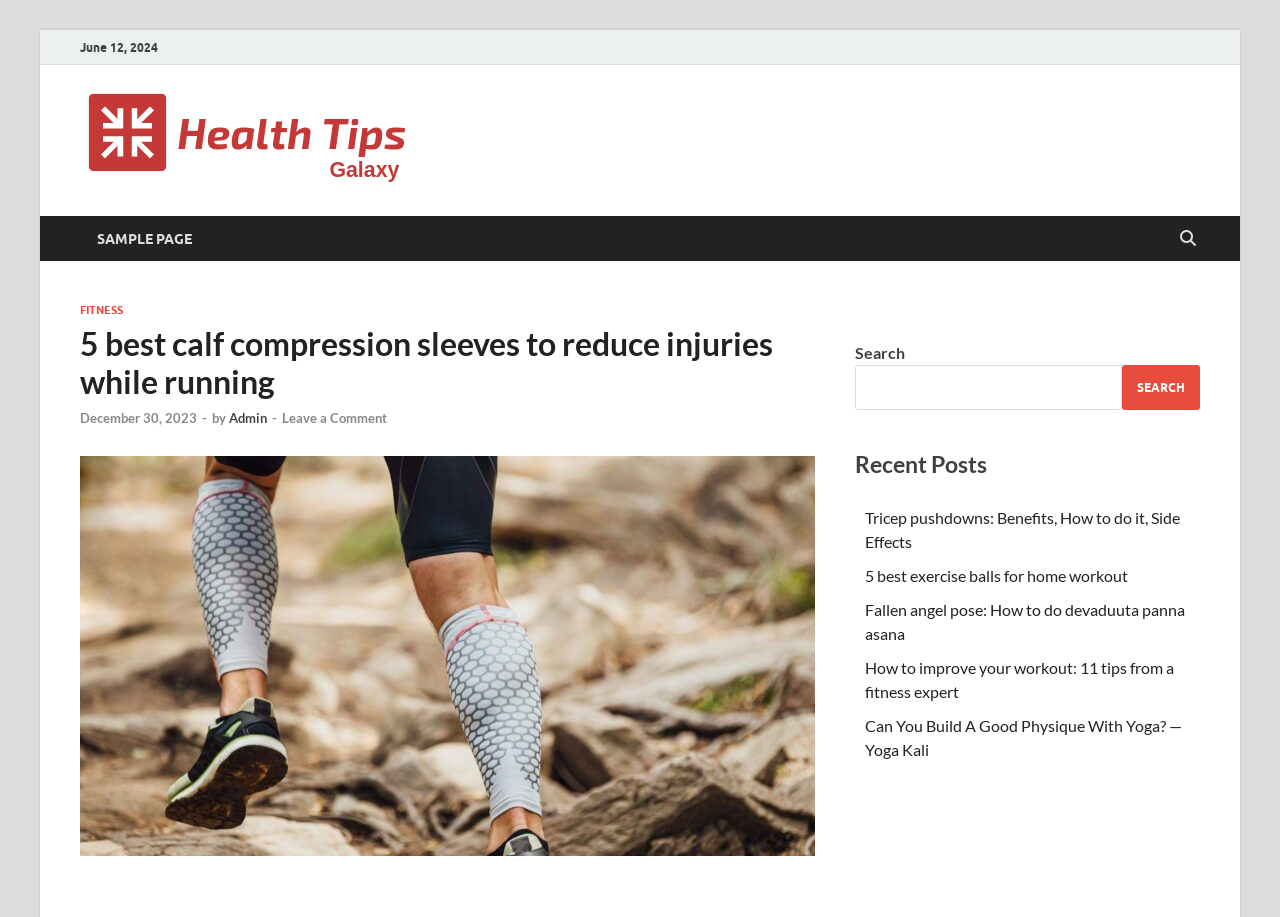Locate the UI element that matches the description Sample Page in the webpage screenshot. Return the bounding box coordinates in the format (top-left x, top-left y, bottom-right x, bottom-right y), with values ranging from 0 to 1.

[0.062, 0.236, 0.163, 0.285]